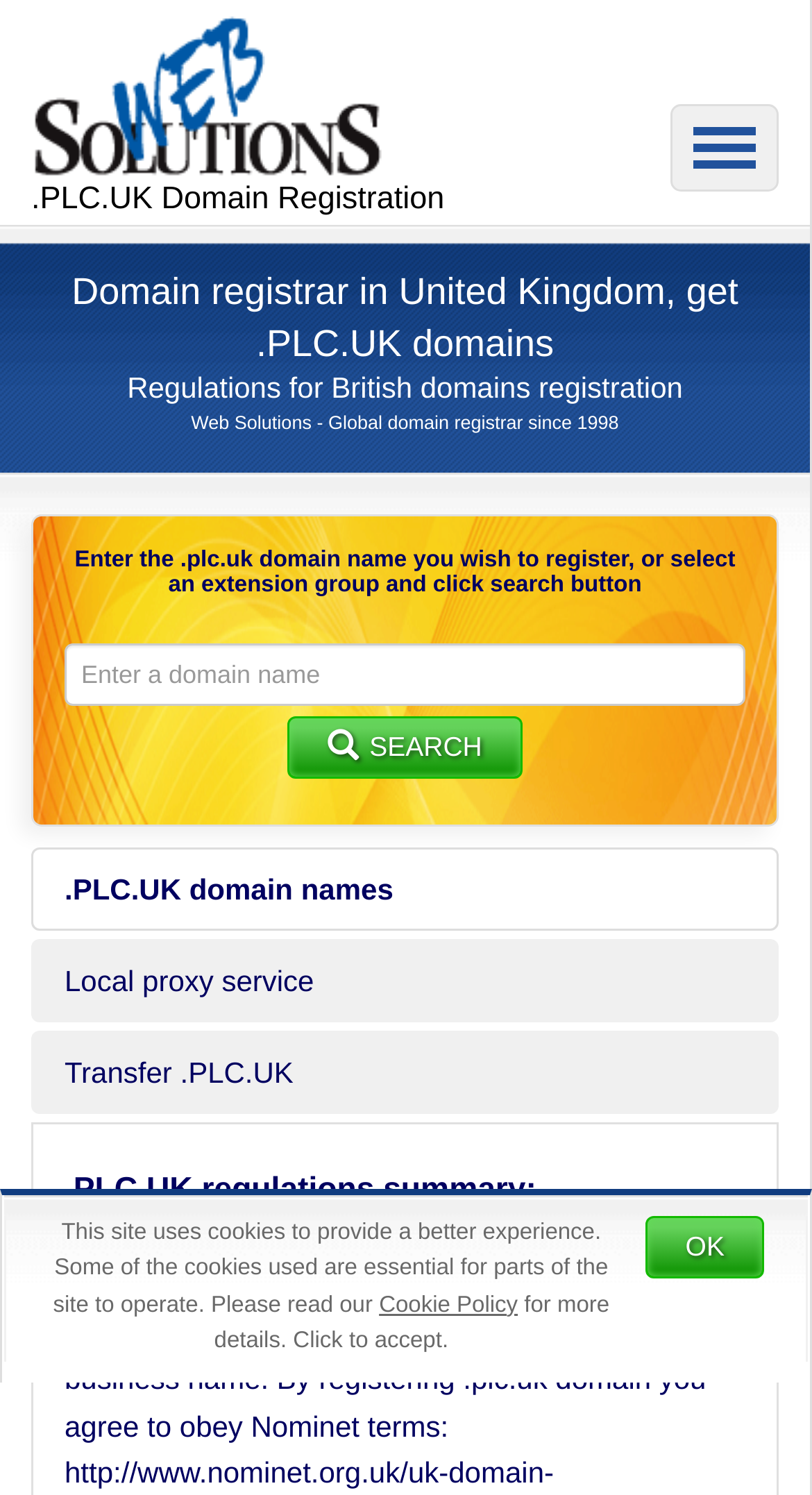Determine the bounding box for the HTML element described here: "Search". The coordinates should be given as [left, top, right, bottom] with each number being a float between 0 and 1.

[0.355, 0.479, 0.643, 0.521]